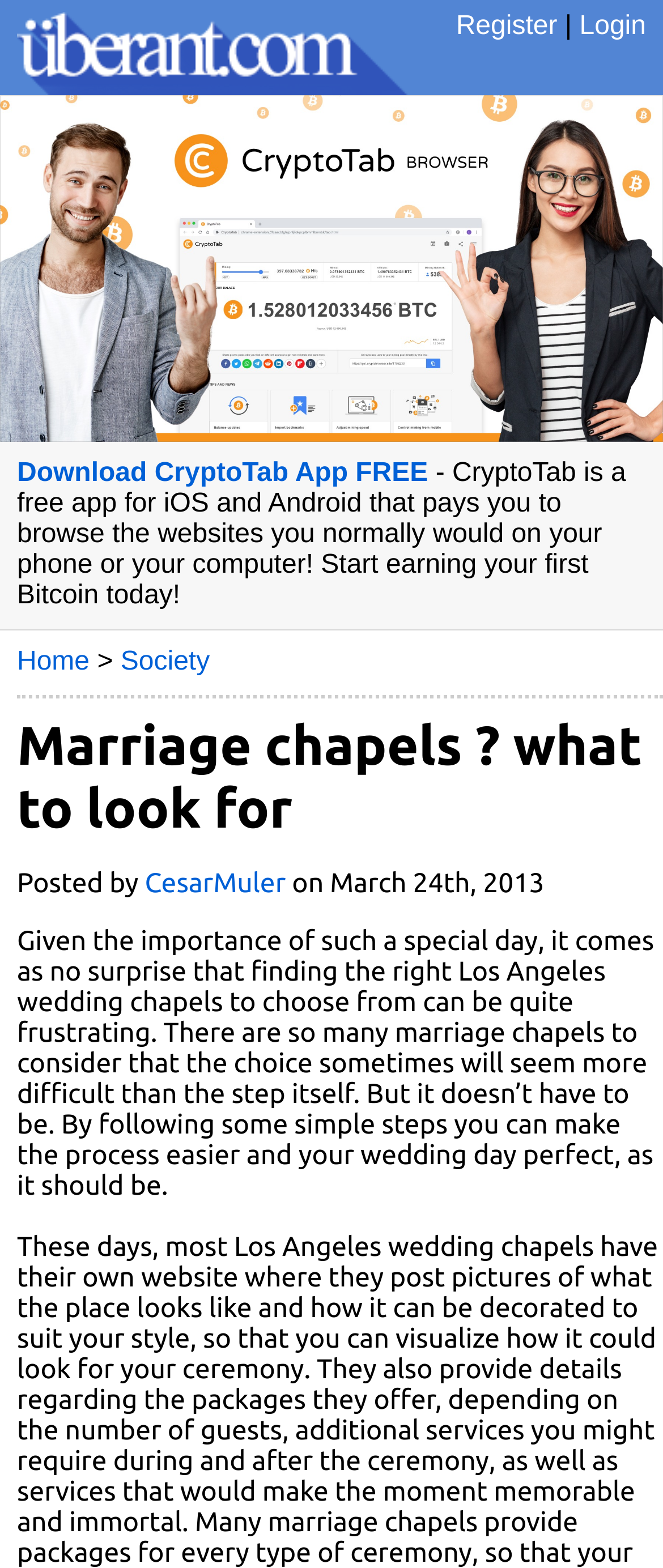Provide a brief response to the question below using one word or phrase:
What is the purpose of the Uberant link?

Login or Register